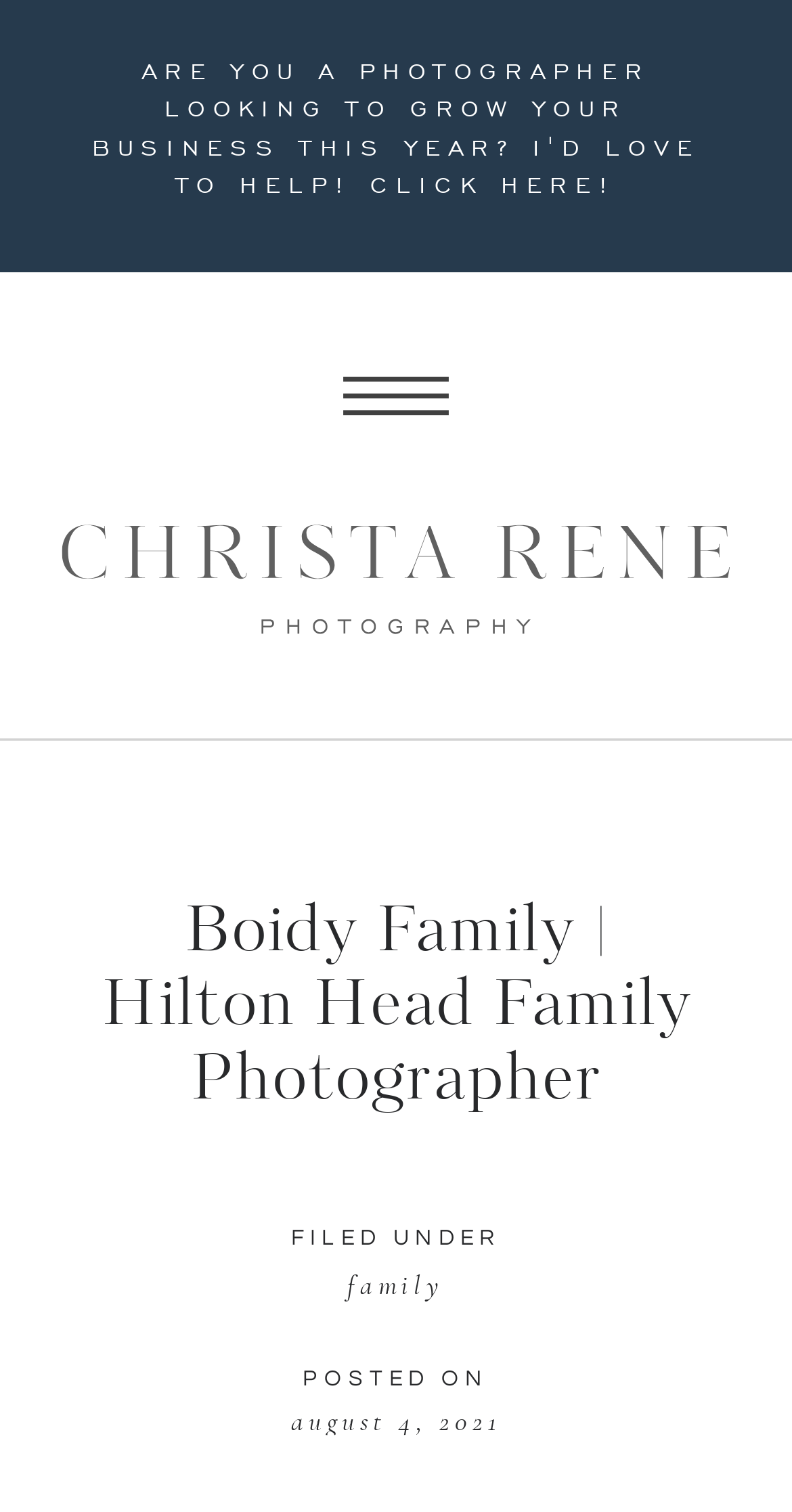What is the date of the post?
Please provide a detailed and comprehensive answer to the question.

I can see a StaticText element 'august 4, 2021' which is likely the date of the post, as it is accompanied by a 'POSTED ON' label.